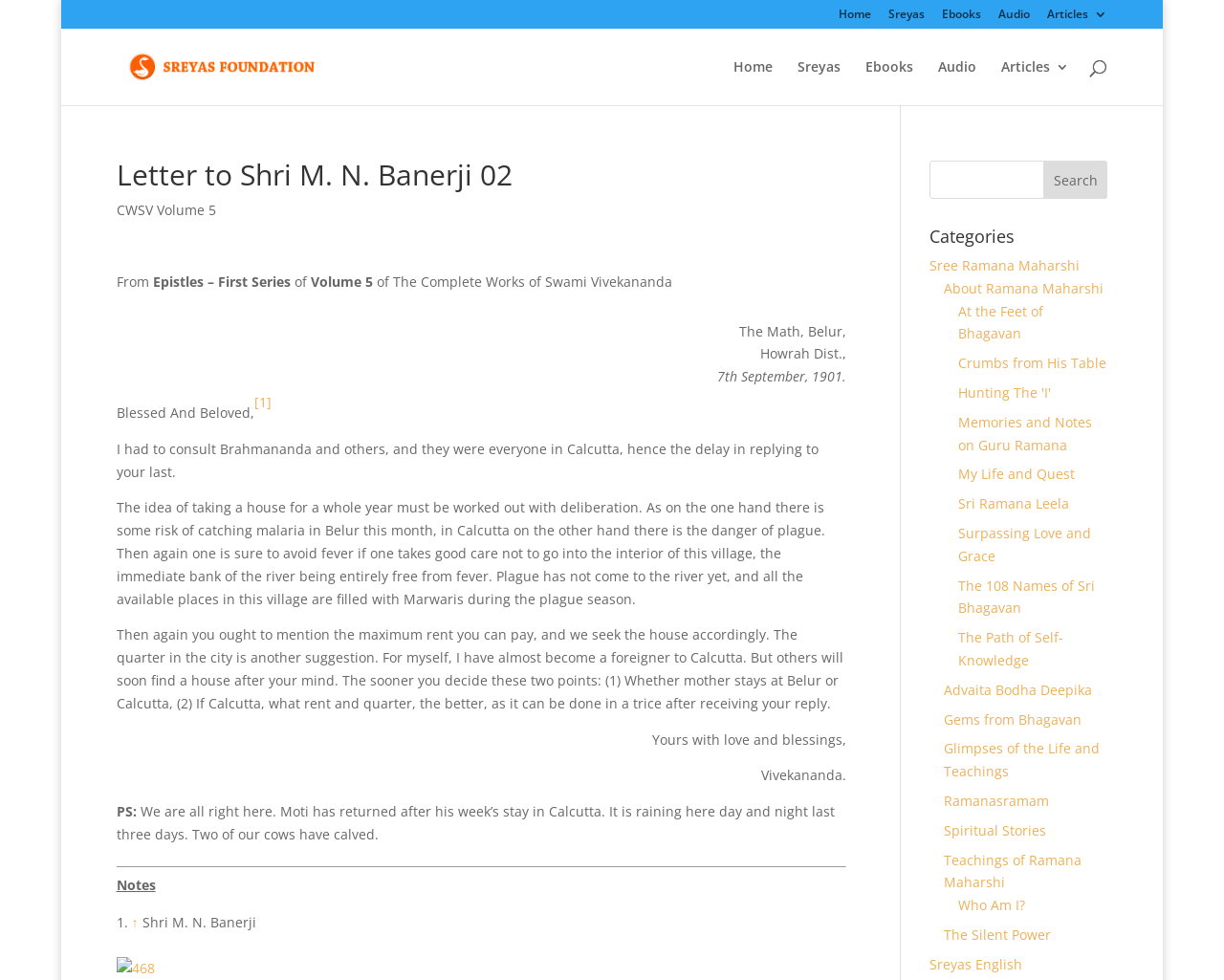Identify the bounding box coordinates of the area you need to click to perform the following instruction: "Click on the 'Home' link".

[0.685, 0.009, 0.712, 0.029]